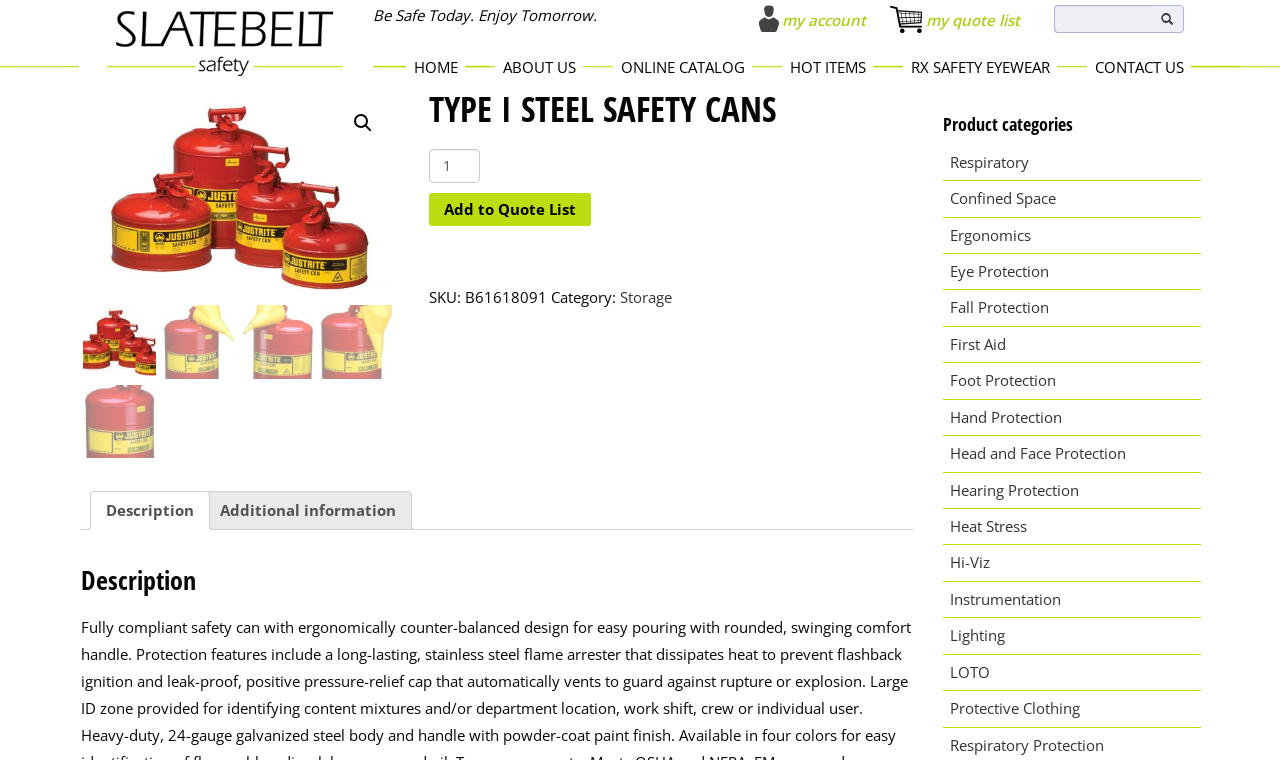Identify the bounding box of the HTML element described as: "Hi-Viz".

[0.737, 0.718, 0.938, 0.766]